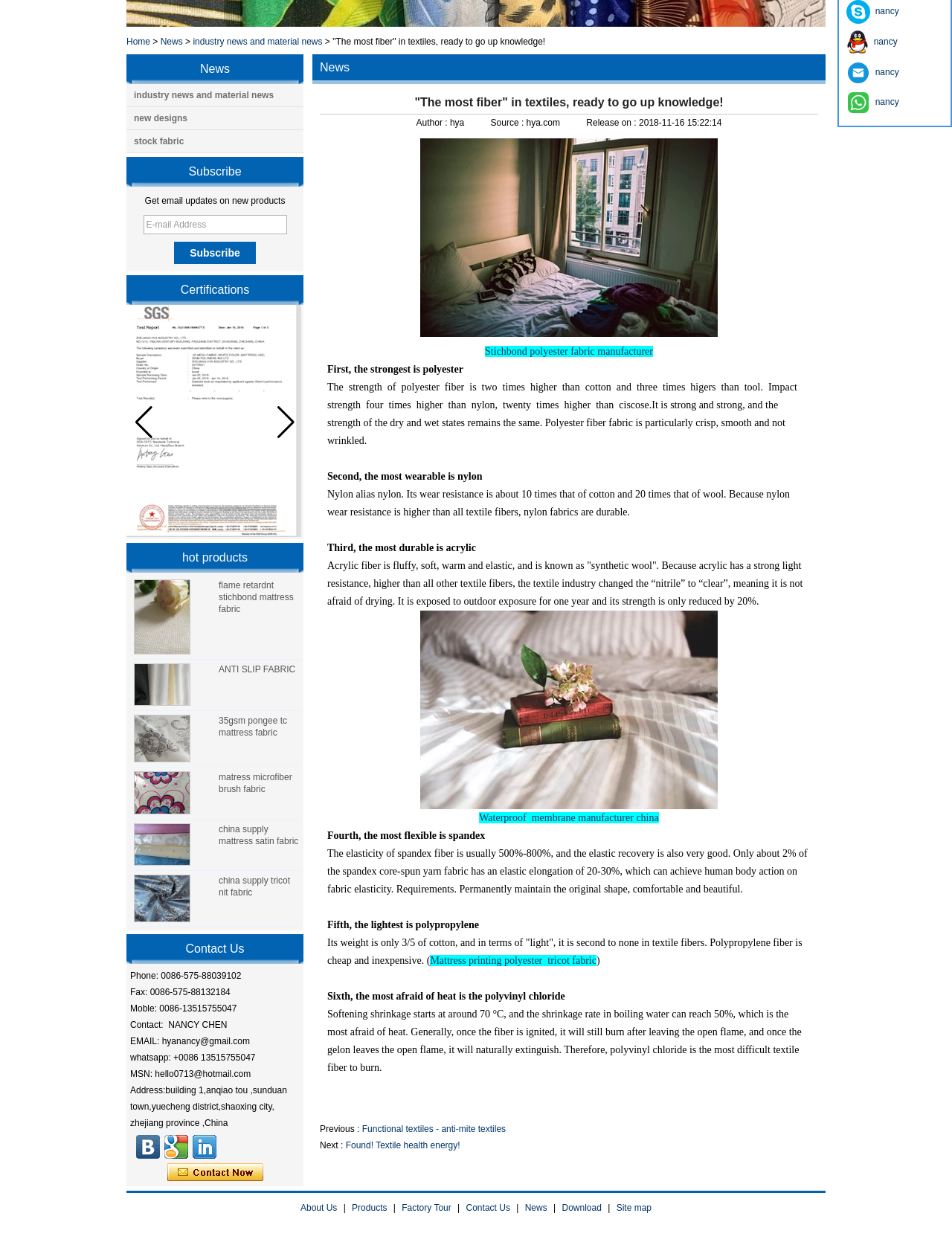Determine the bounding box coordinates in the format (top-left x, top-left y, bottom-right x, bottom-right y). Ensure all values are floating point numbers between 0 and 1. Identify the bounding box of the UI element described by: Contact Us

[0.489, 0.966, 0.536, 0.975]